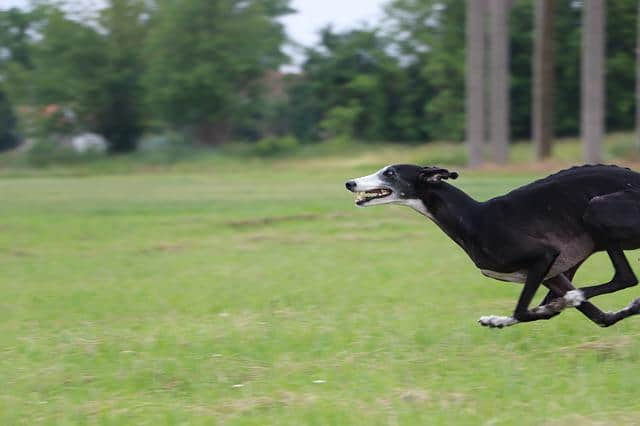Using the details from the image, please elaborate on the following question: What is the dog's coat color?

The caption describes the dog's coat as a mix of dark fur with white patches, which is a distinctive feature of the greyhound breed.